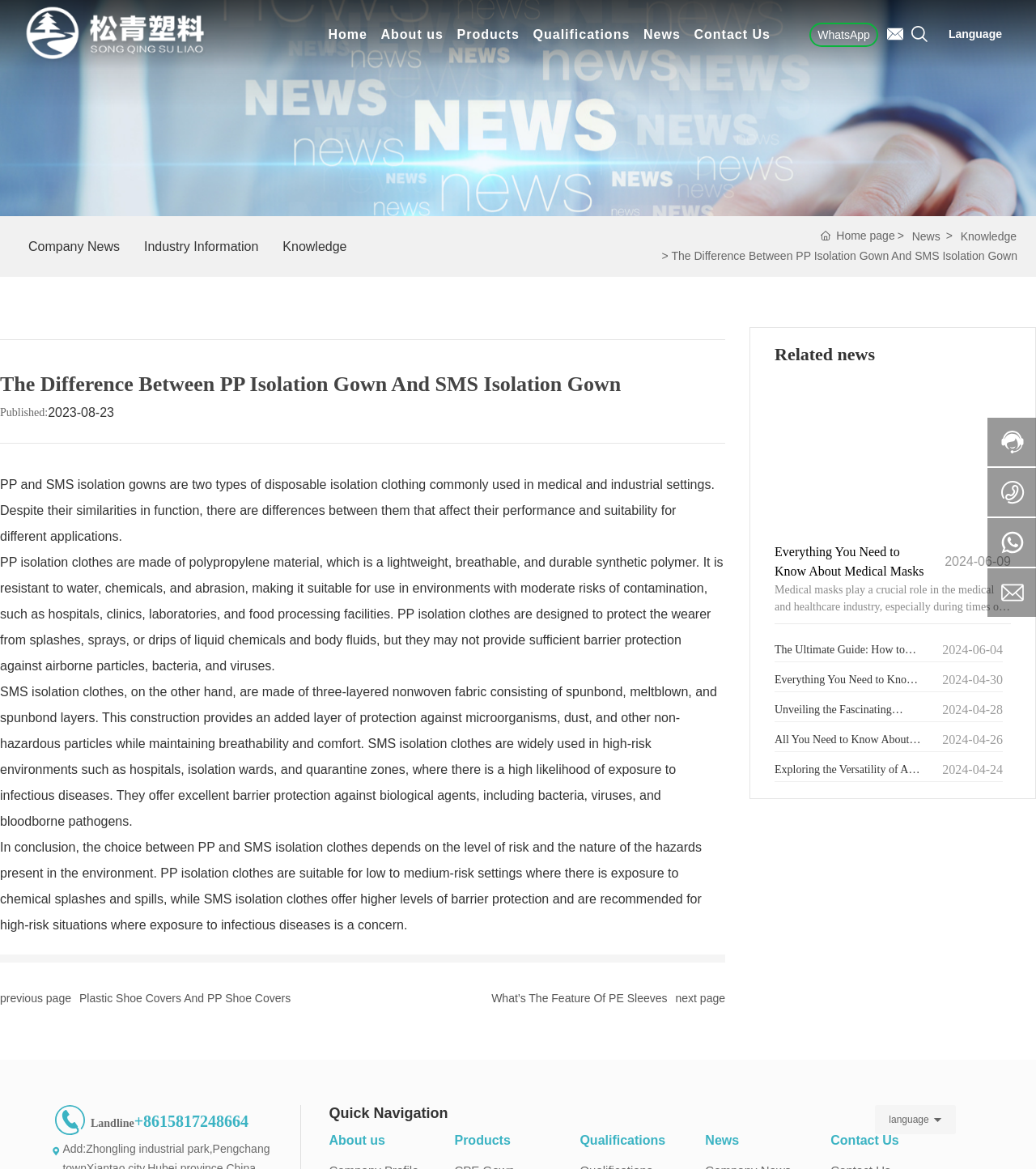Based on the element description Non woven Shoe Cover, identify the bounding box of the UI element in the given webpage screenshot. The coordinates should be in the format (top-left x, top-left y, bottom-right x, bottom-right y) and must be between 0 and 1.

[0.429, 0.165, 0.561, 0.177]